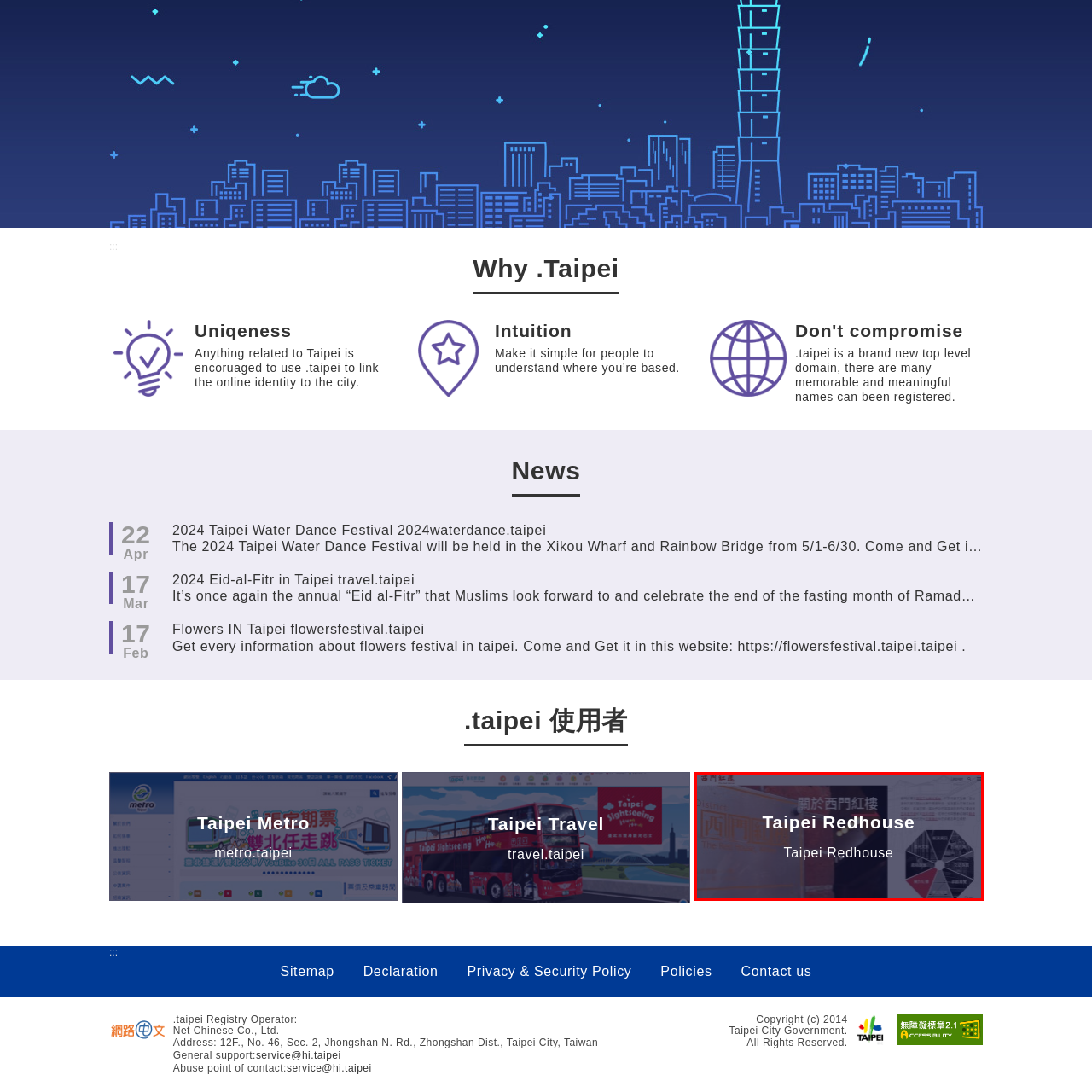Craft a detailed and vivid caption for the image that is highlighted by the red frame.

The image prominently features the "Taipei Redhouse," a well-known cultural and historical landmark located in the Ximen District of Taipei. The captioning emphasizes the name "Taipei Redhouse" along with its location, portraying it as an iconic destination. This site is celebrated for its vibrant atmosphere and artistic significance, serving as a hub for creative events, markets, and performances. The background hints at the lively environment surrounding the Redhouse, reflecting its role in the community as a center for arts and culture. Visitors often enjoy exploring its galleries, shops, and cafes, making it a must-visit location for both locals and tourists.